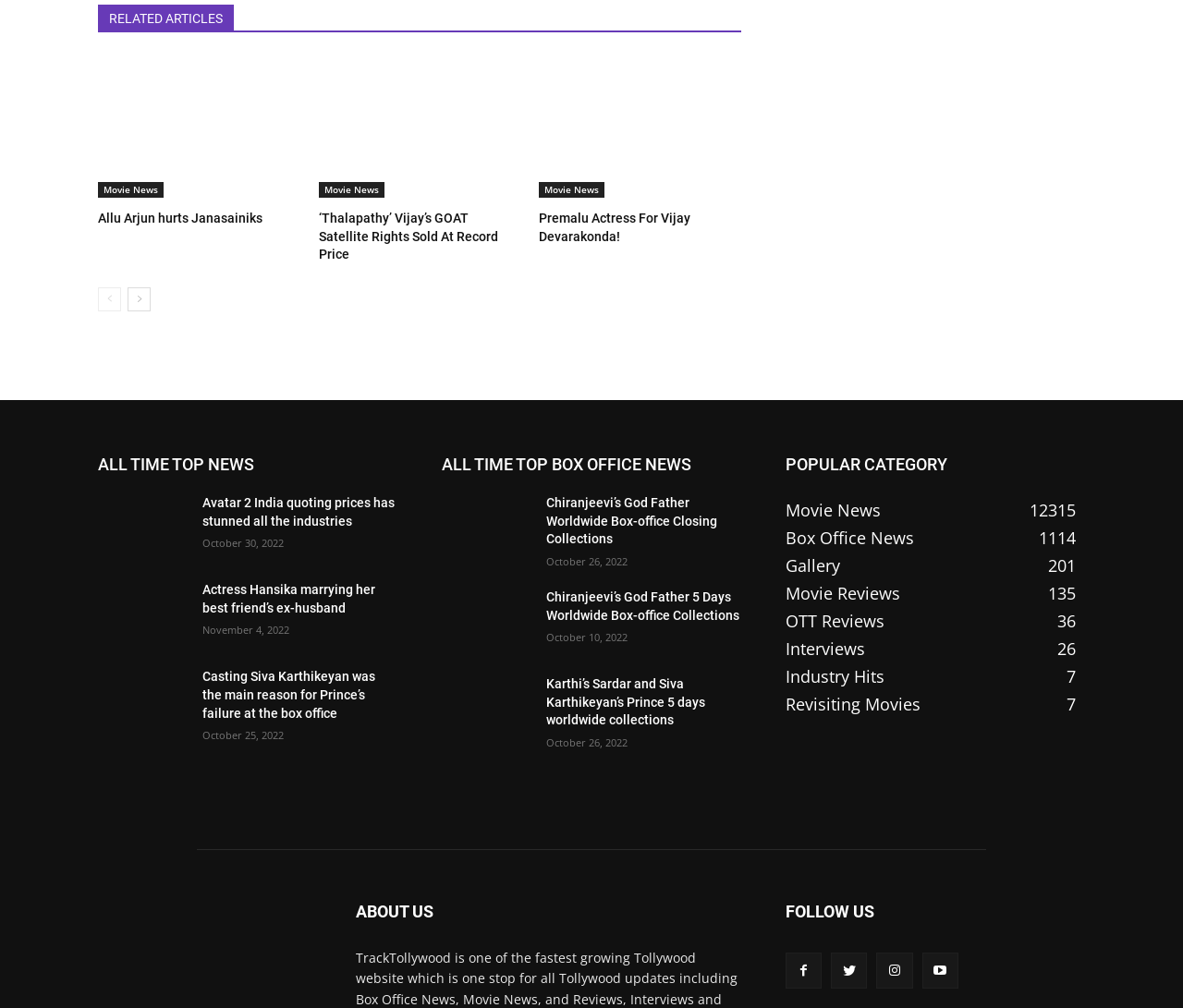Answer this question using a single word or a brief phrase:
How many categories are listed under 'POPULAR CATEGORY'?

7